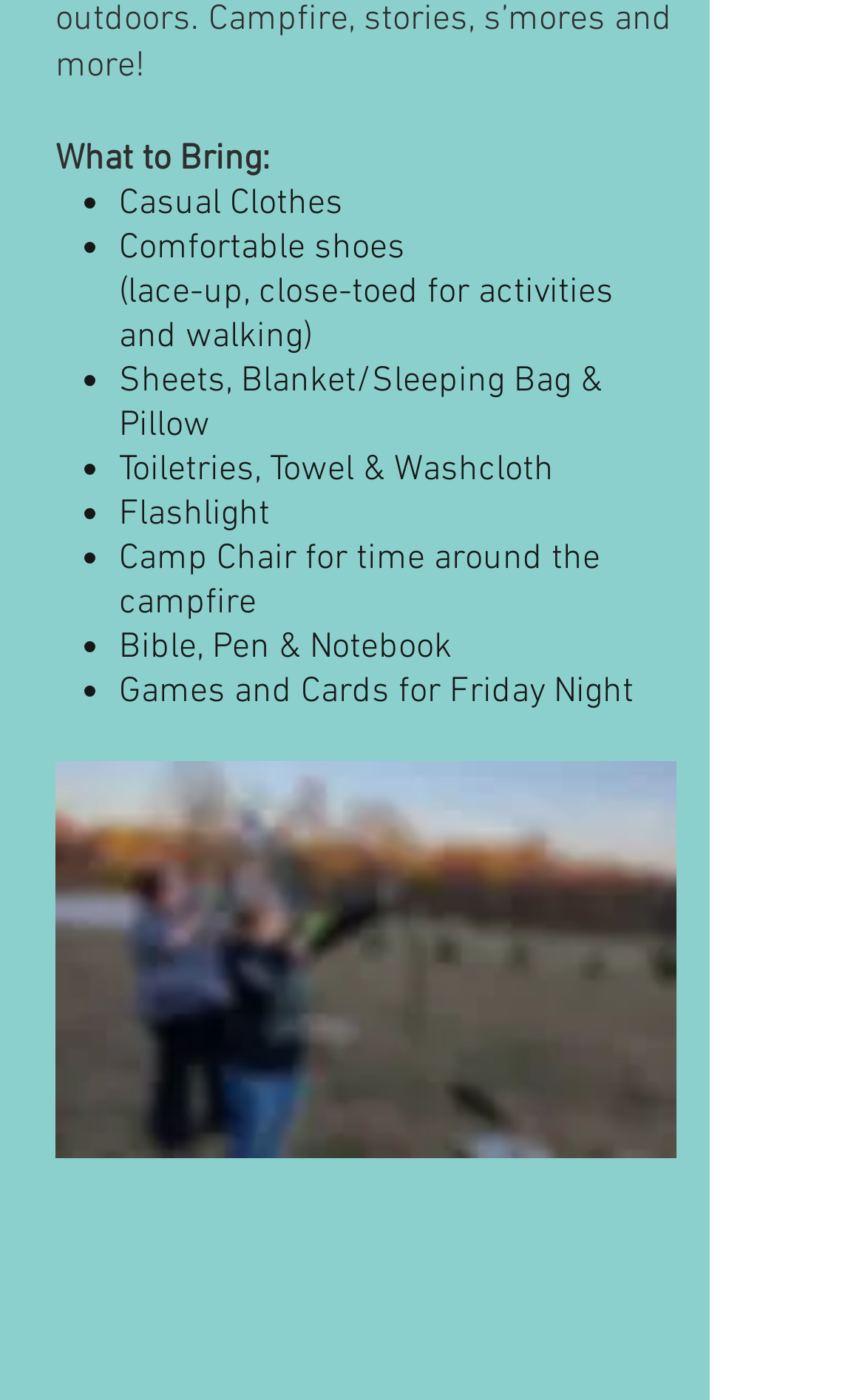What is the first item to bring? Using the information from the screenshot, answer with a single word or phrase.

Casual Clothes